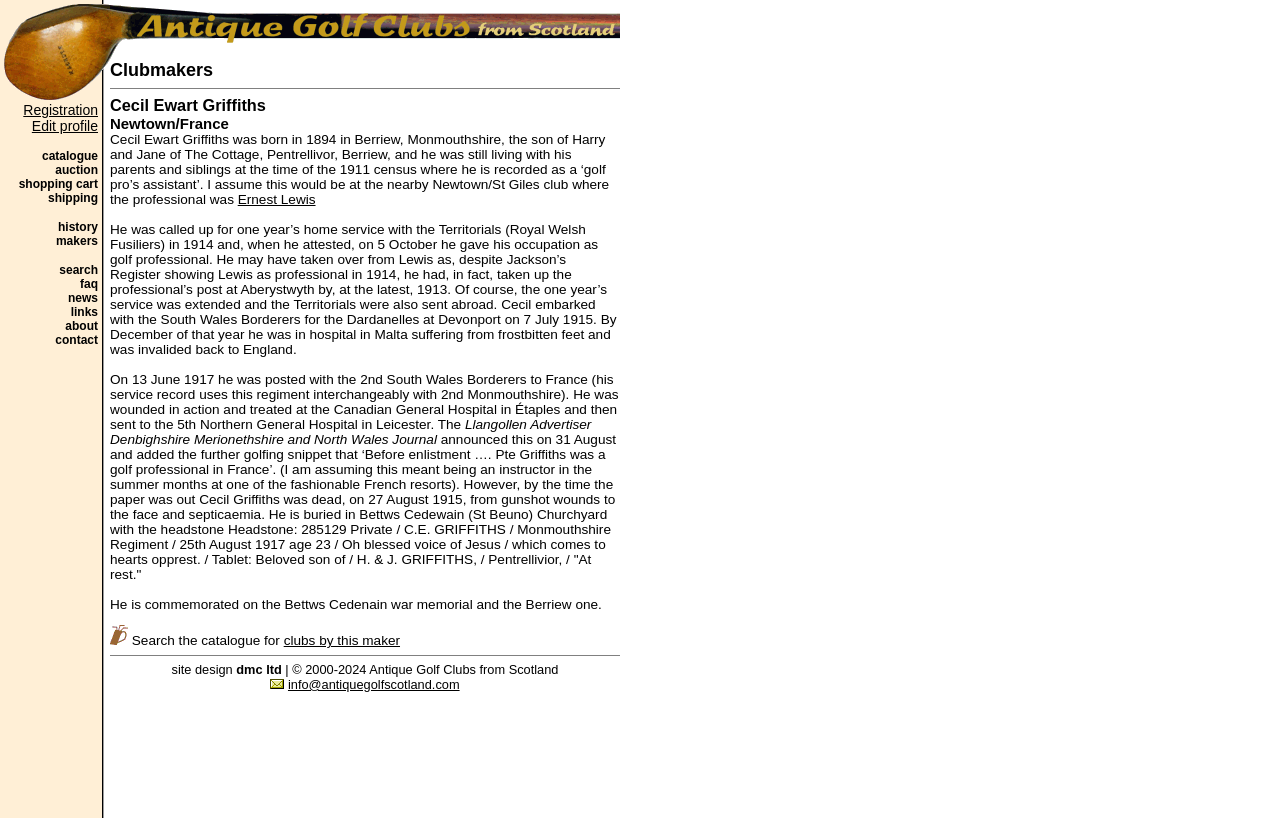Calculate the bounding box coordinates of the UI element given the description: "Ernest Lewis".

[0.186, 0.234, 0.247, 0.253]